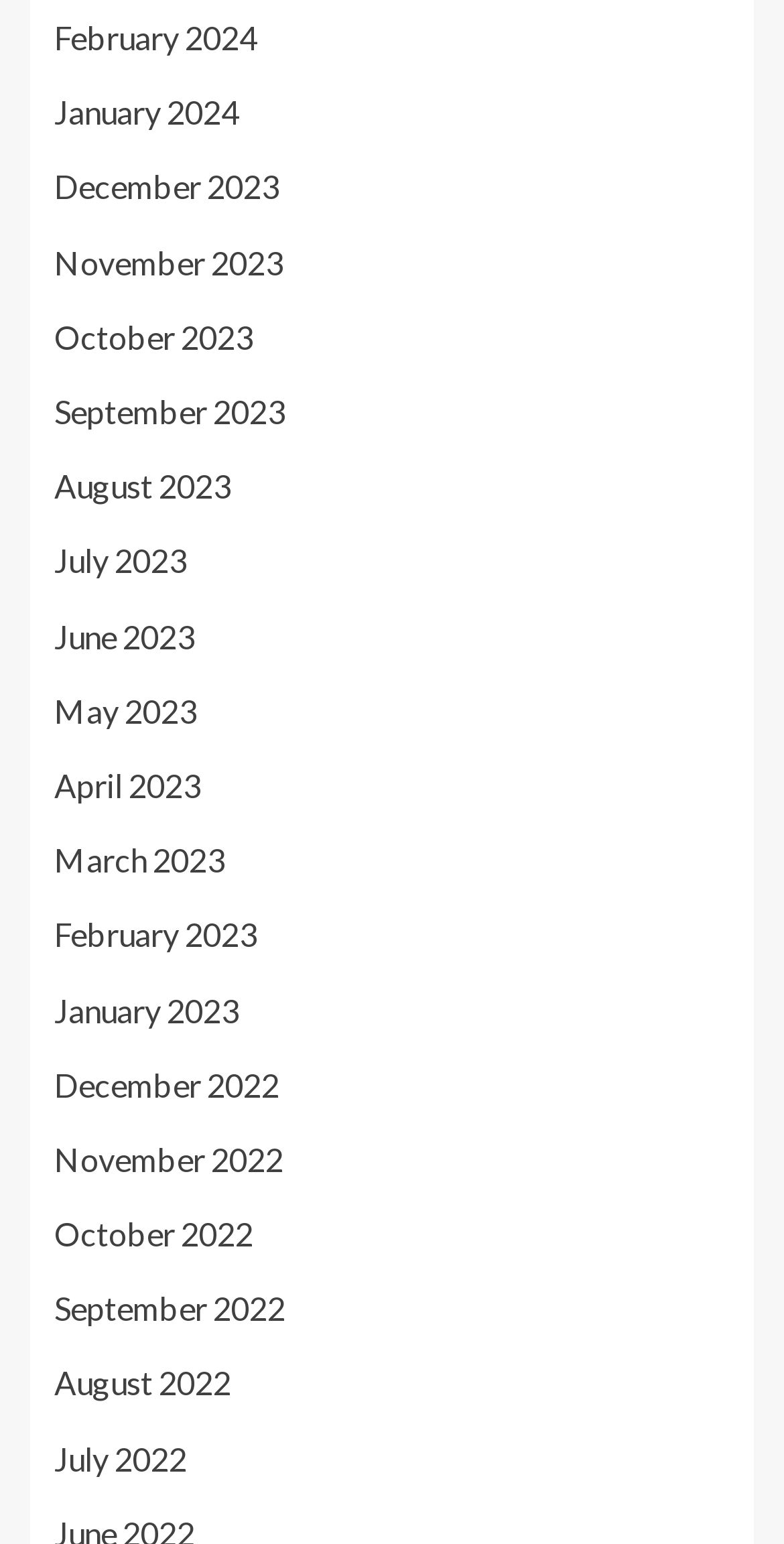Determine the bounding box coordinates of the clickable region to execute the instruction: "check November 2023". The coordinates should be four float numbers between 0 and 1, denoted as [left, top, right, bottom].

[0.069, 0.157, 0.362, 0.182]